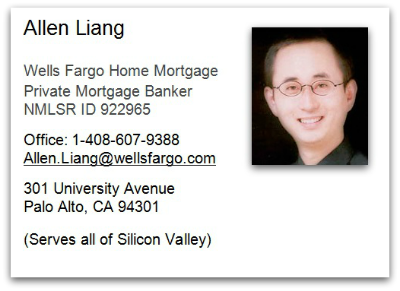Provide a comprehensive description of the image.

The image features a professional contact card for Allen Liang, a Private Mortgage Banker associated with Wells Fargo Home Mortgage. The card includes his name, title, and a brief mention of his NMLS ID 922965. It provides essential contact information such as his office phone number (1-408-607-9388) and email address (Allen.Liang@wellsfargo.com). Additionally, his office is located at 301 University Avenue, Palo Alto, CA 94301, with a note indicating that he serves clients throughout Silicon Valley. The clean layout and clear typography emphasize professionalism, aimed at facilitating communication for potential clients in need of mortgage services.